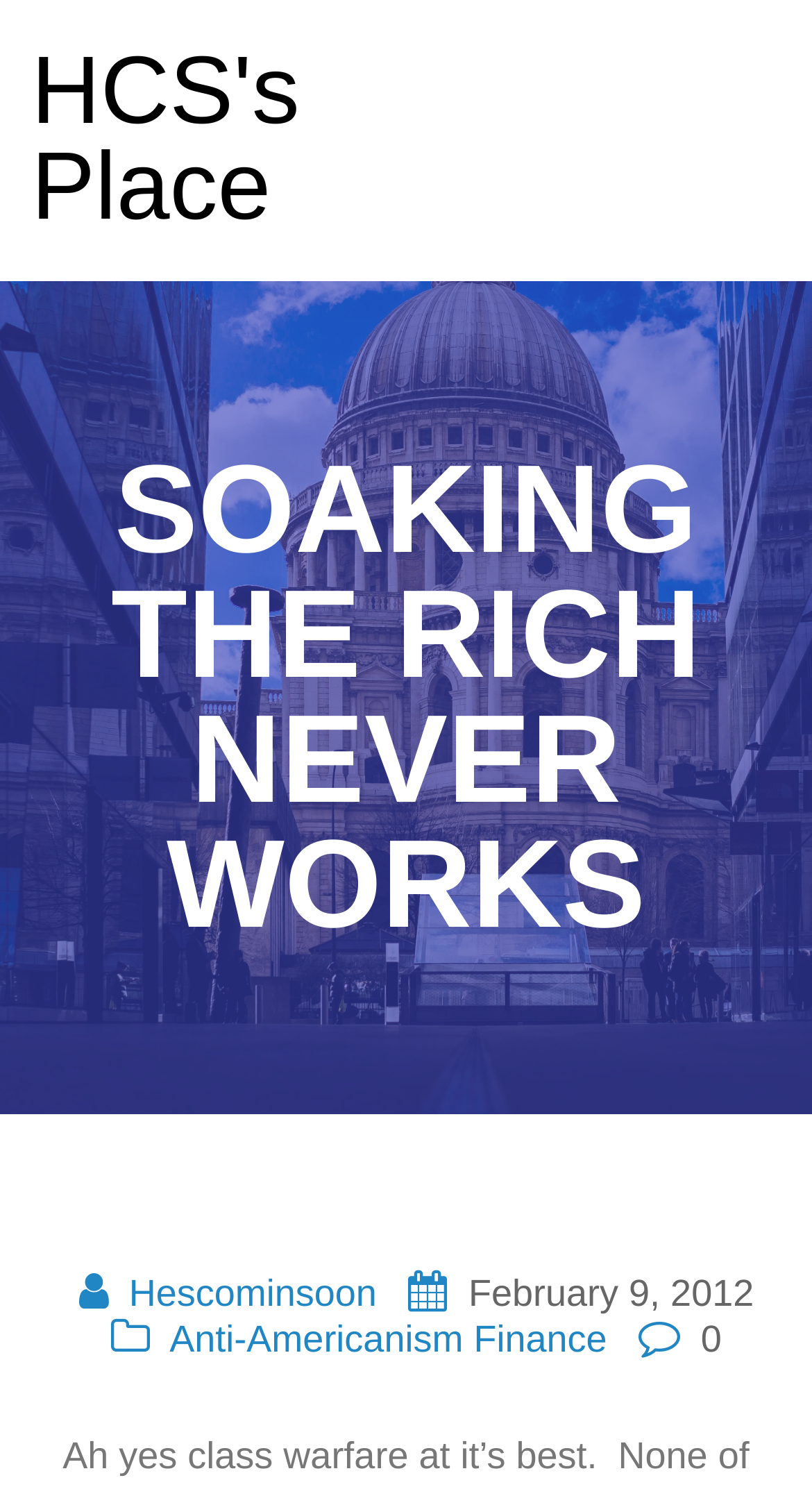What is the date of the post?
Look at the image and answer with only one word or phrase.

February 9, 2012